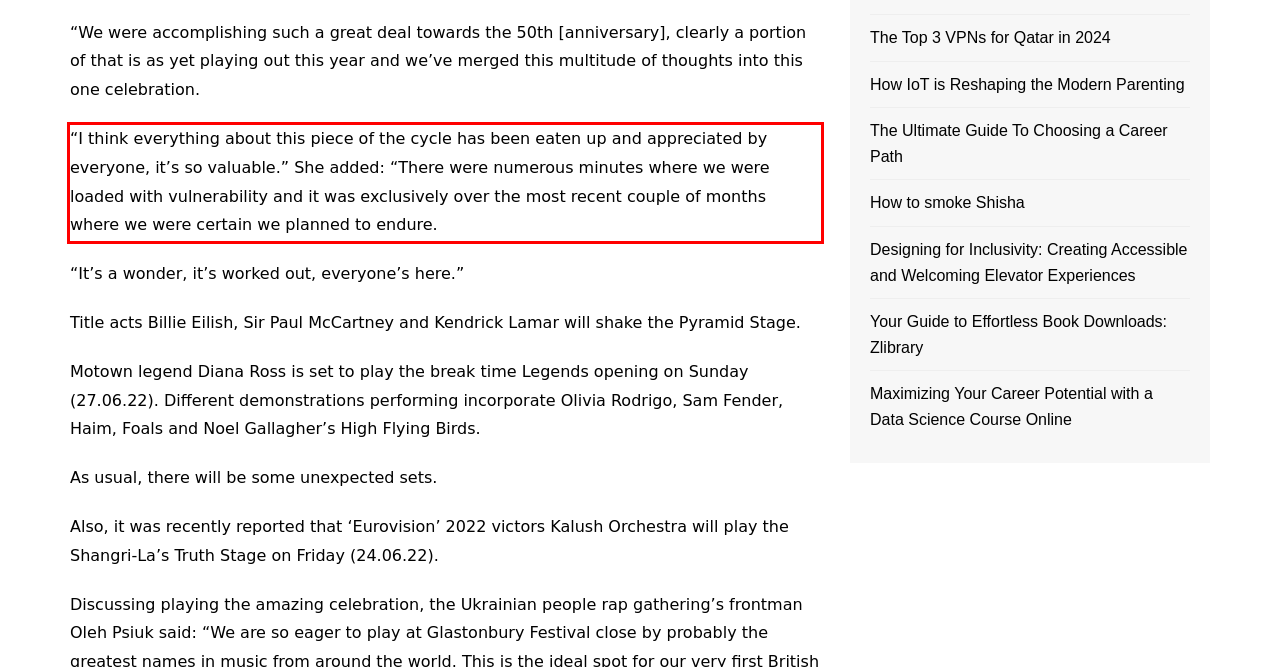Using the provided webpage screenshot, recognize the text content in the area marked by the red bounding box.

“I think everything about this piece of the cycle has been eaten up and appreciated by everyone, it’s so valuable.” She added: “There were numerous minutes where we were loaded with vulnerability and it was exclusively over the most recent couple of months where we were certain we planned to endure.